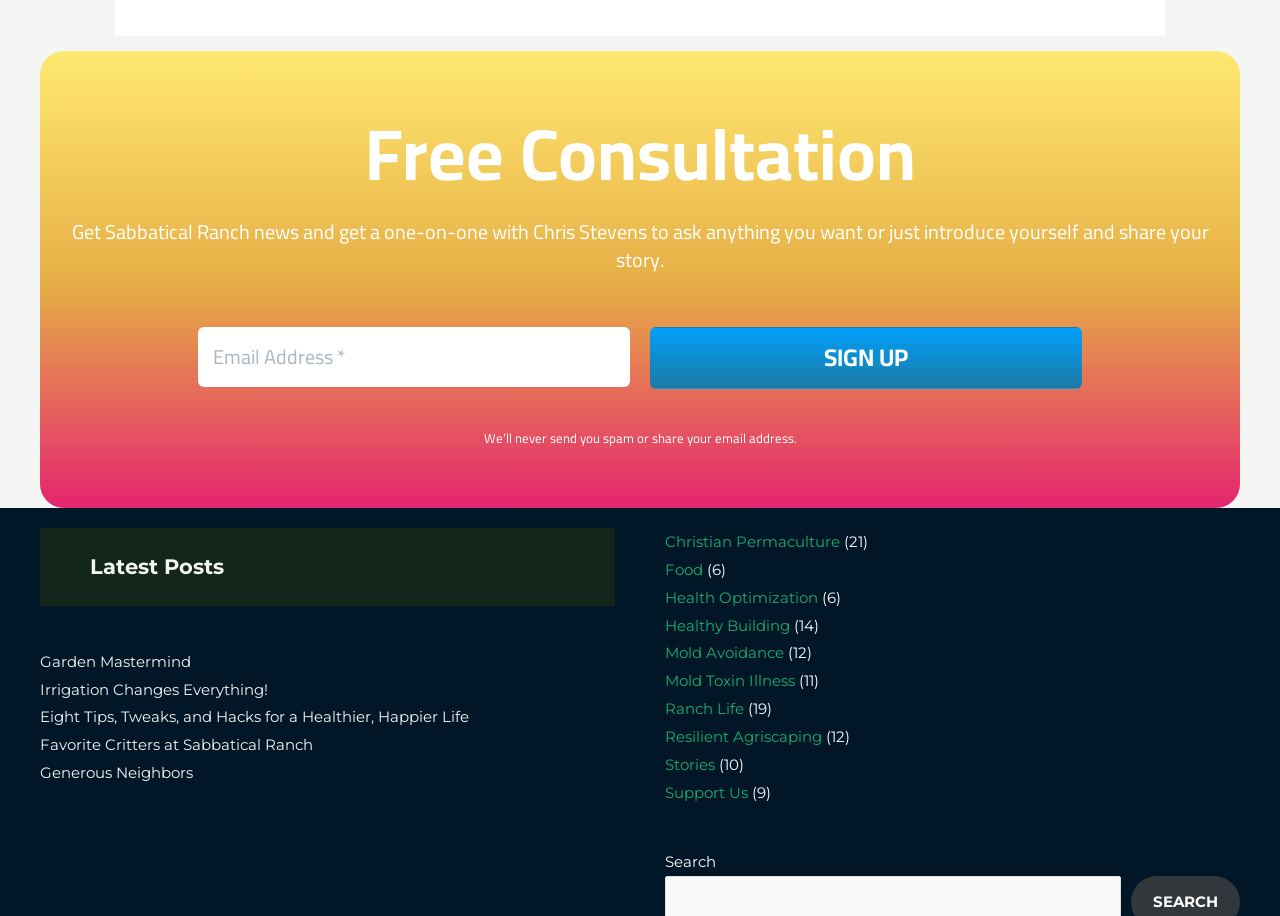Please respond to the question with a concise word or phrase:
How many categories are there in the footer?

12